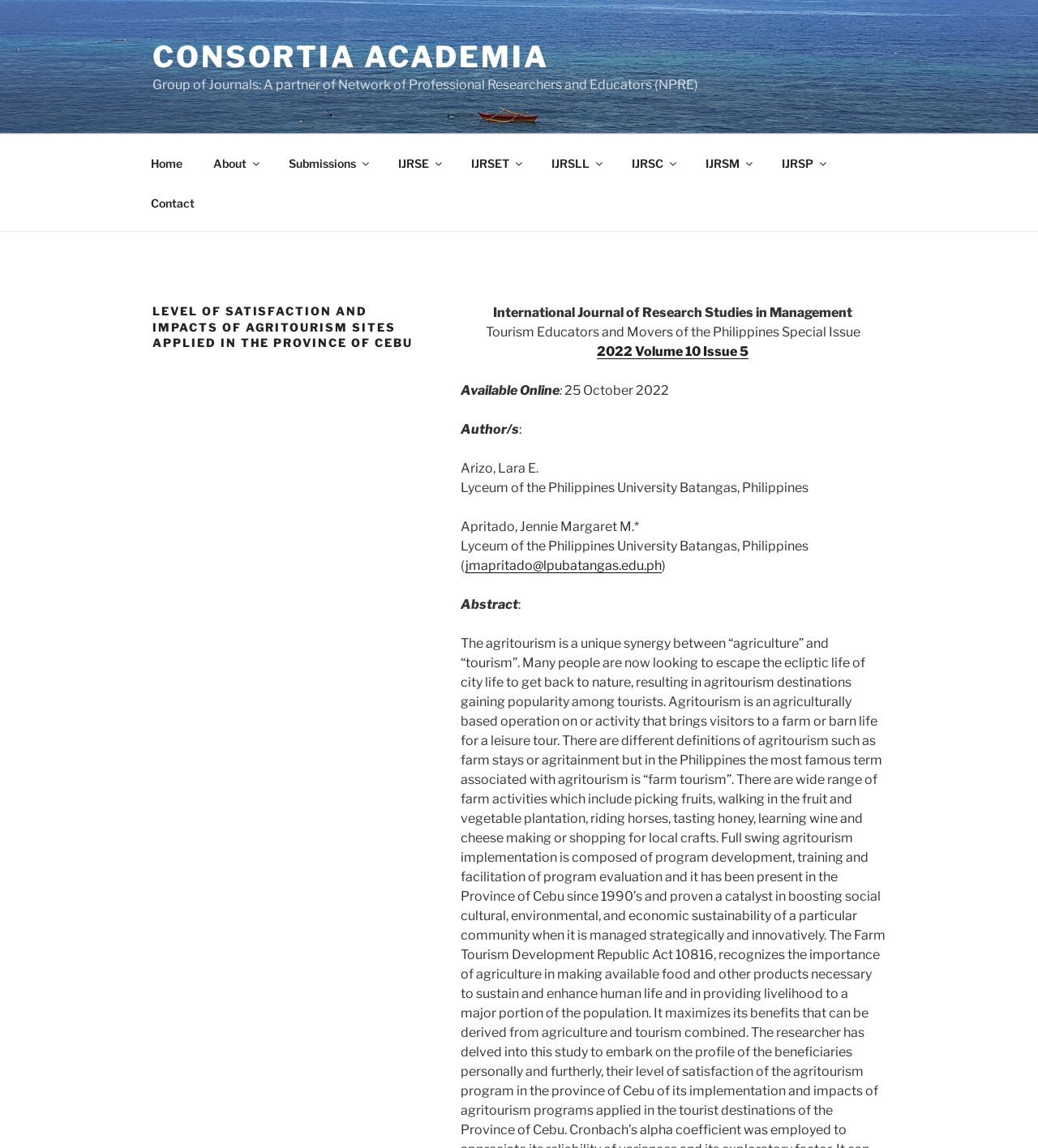Please give a succinct answer using a single word or phrase:
Who is the author of this research?

Arizo, Lara E.